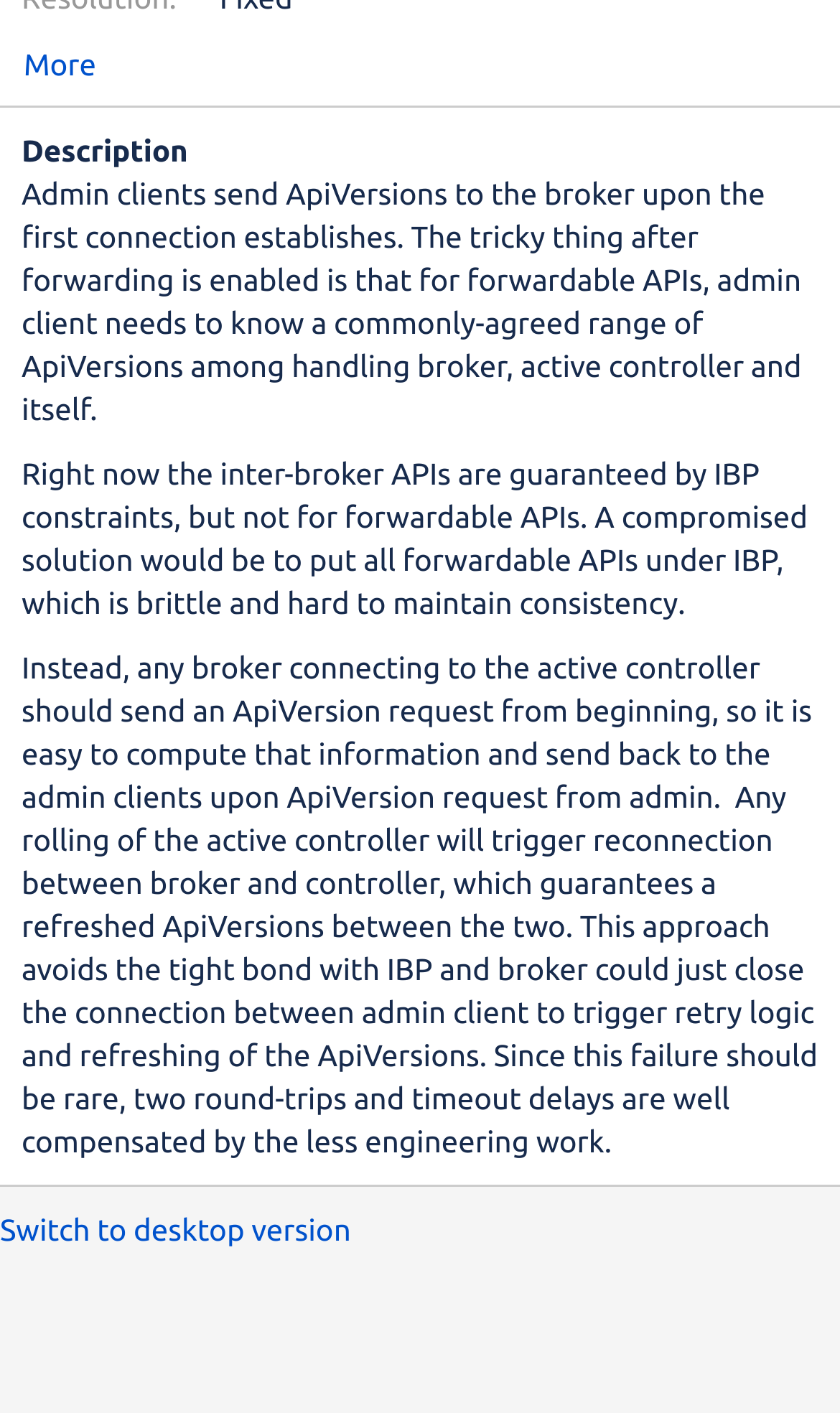Given the element description More, identify the bounding box coordinates for the UI element on the webpage screenshot. The format should be (top-left x, top-left y, bottom-right x, bottom-right y), with values between 0 and 1.

[0.026, 0.012, 0.974, 0.073]